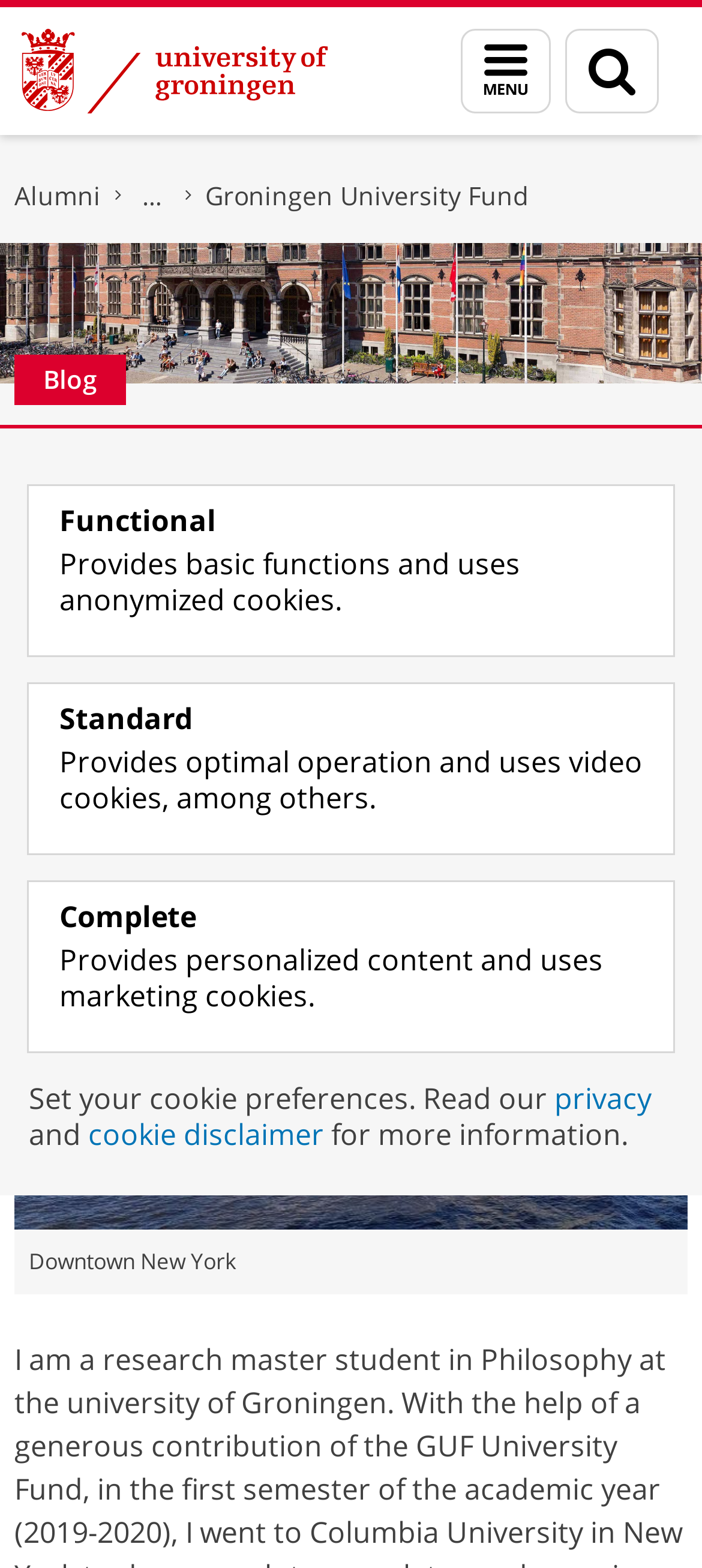Please identify the bounding box coordinates for the region that you need to click to follow this instruction: "login".

None